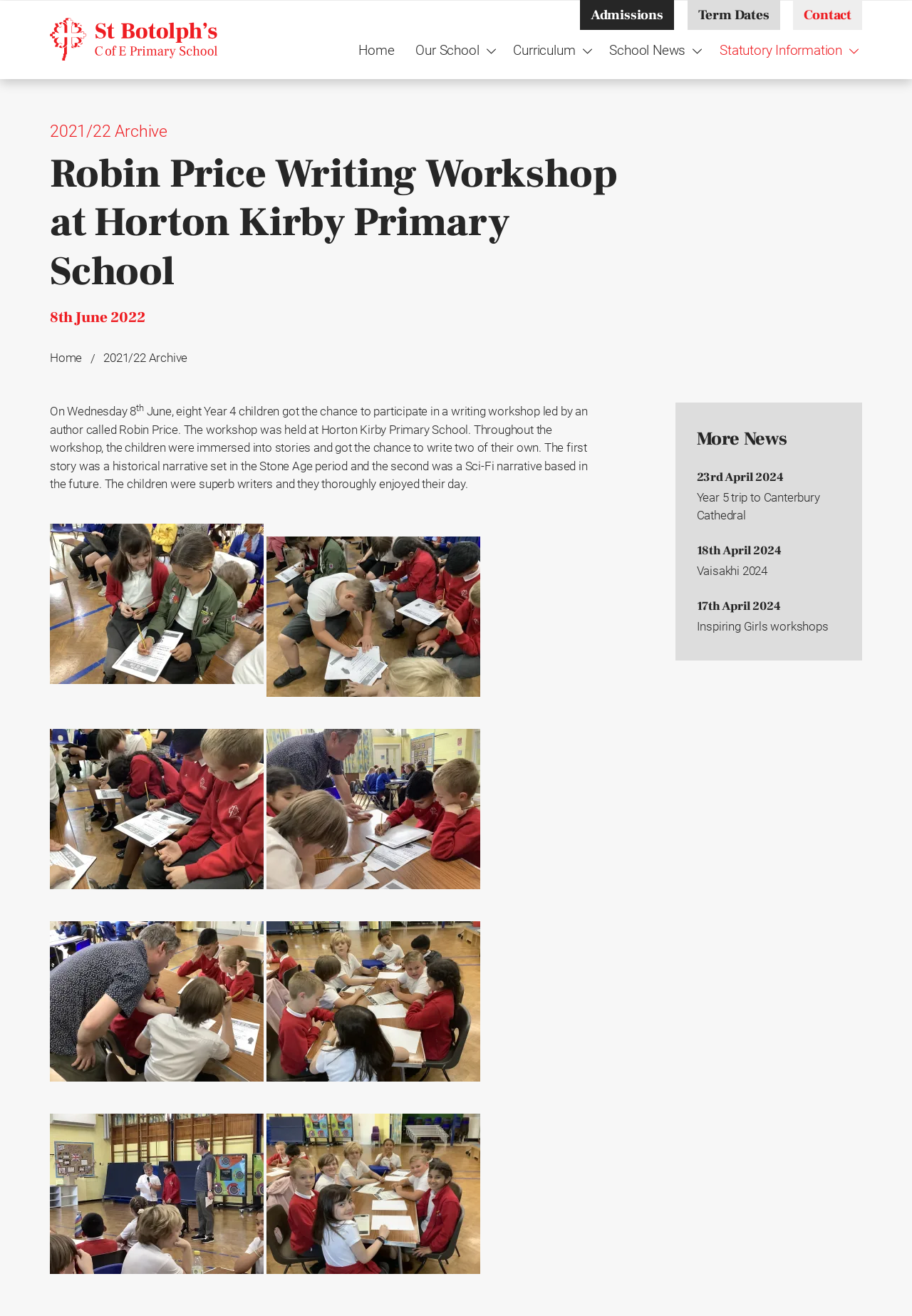Identify the coordinates of the bounding box for the element described below: "18th April 2024Vaisakhi 2024". Return the coordinates as four float numbers between 0 and 1: [left, top, right, bottom].

[0.764, 0.409, 0.857, 0.44]